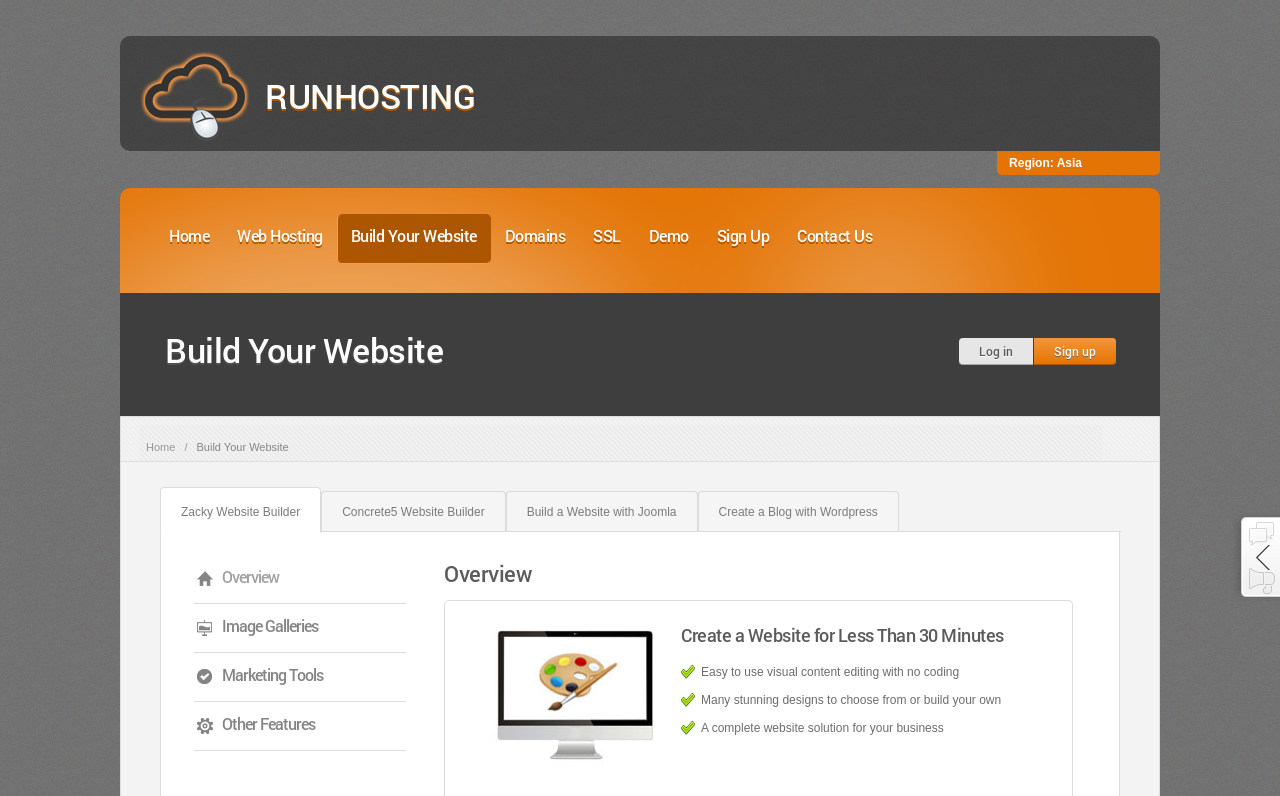Provide a brief response in the form of a single word or phrase:
What is the purpose of the 'Build Your Website' section?

To create a website